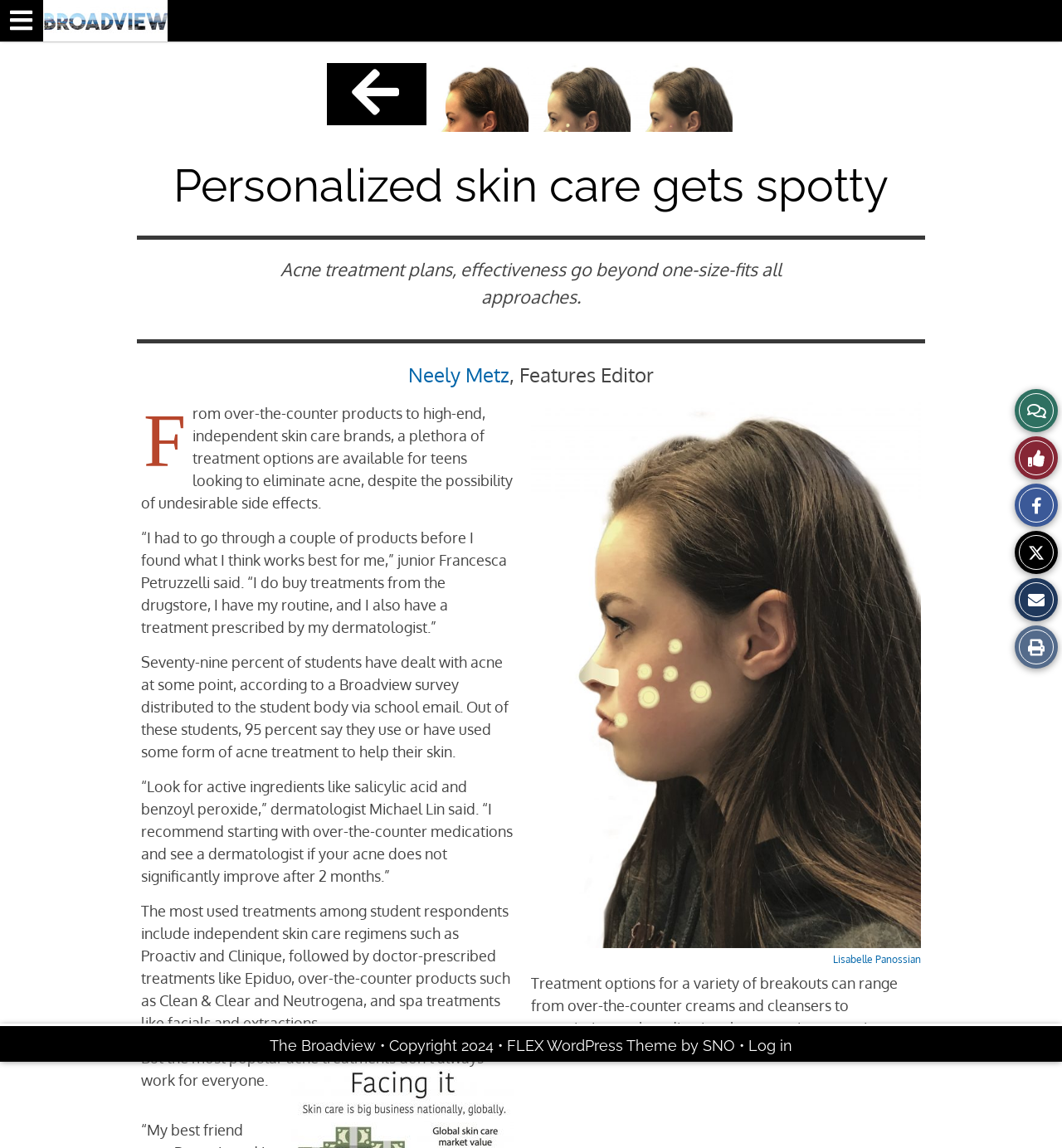Provide the bounding box coordinates of the UI element this sentence describes: "The Broadview".

[0.254, 0.903, 0.354, 0.918]